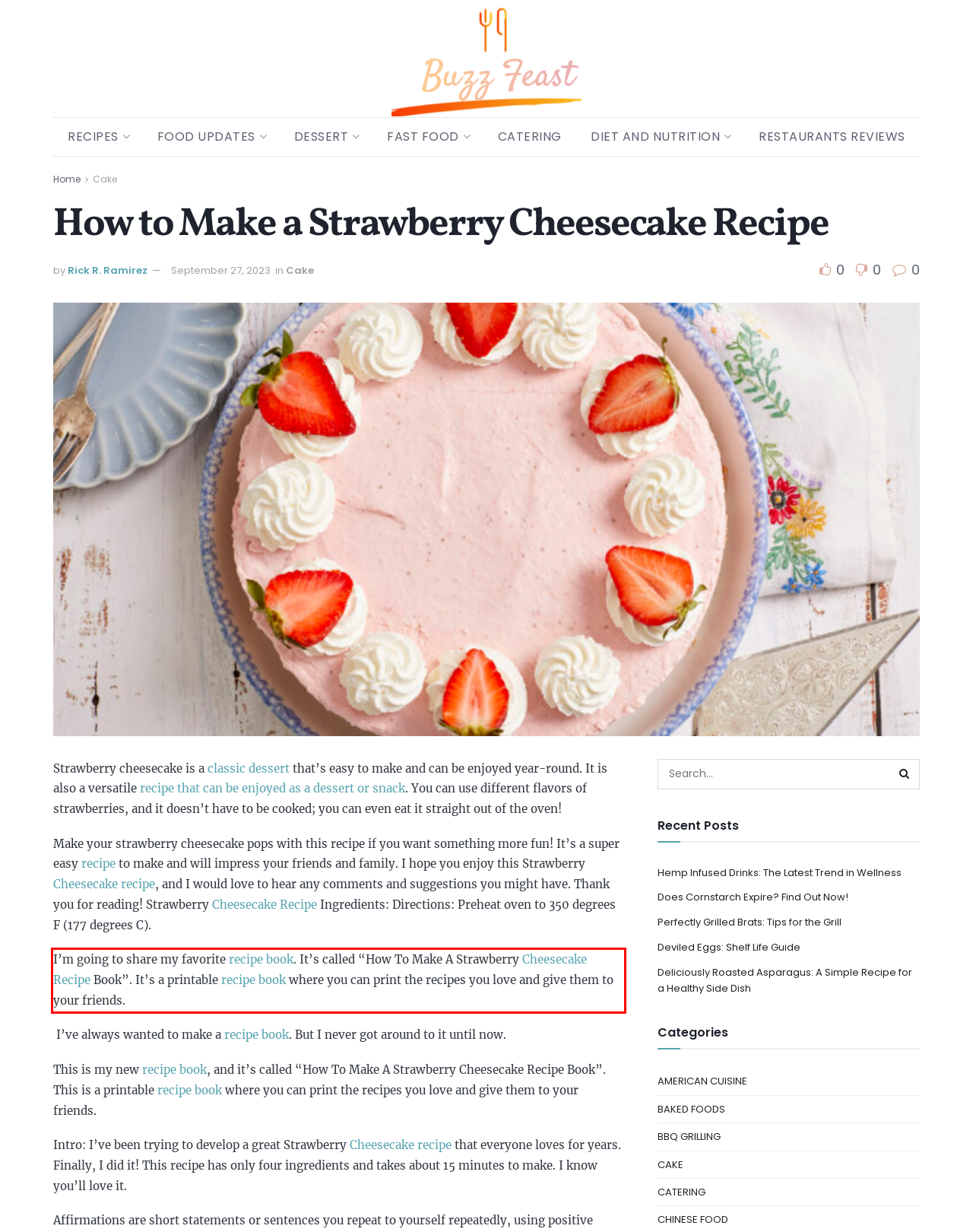Examine the webpage screenshot and use OCR to obtain the text inside the red bounding box.

I’m going to share my favorite recipe book. It’s called “How To Make A Strawberry Cheesecake Recipe Book”. It’s a printable recipe book where you can print the recipes you love and give them to your friends.